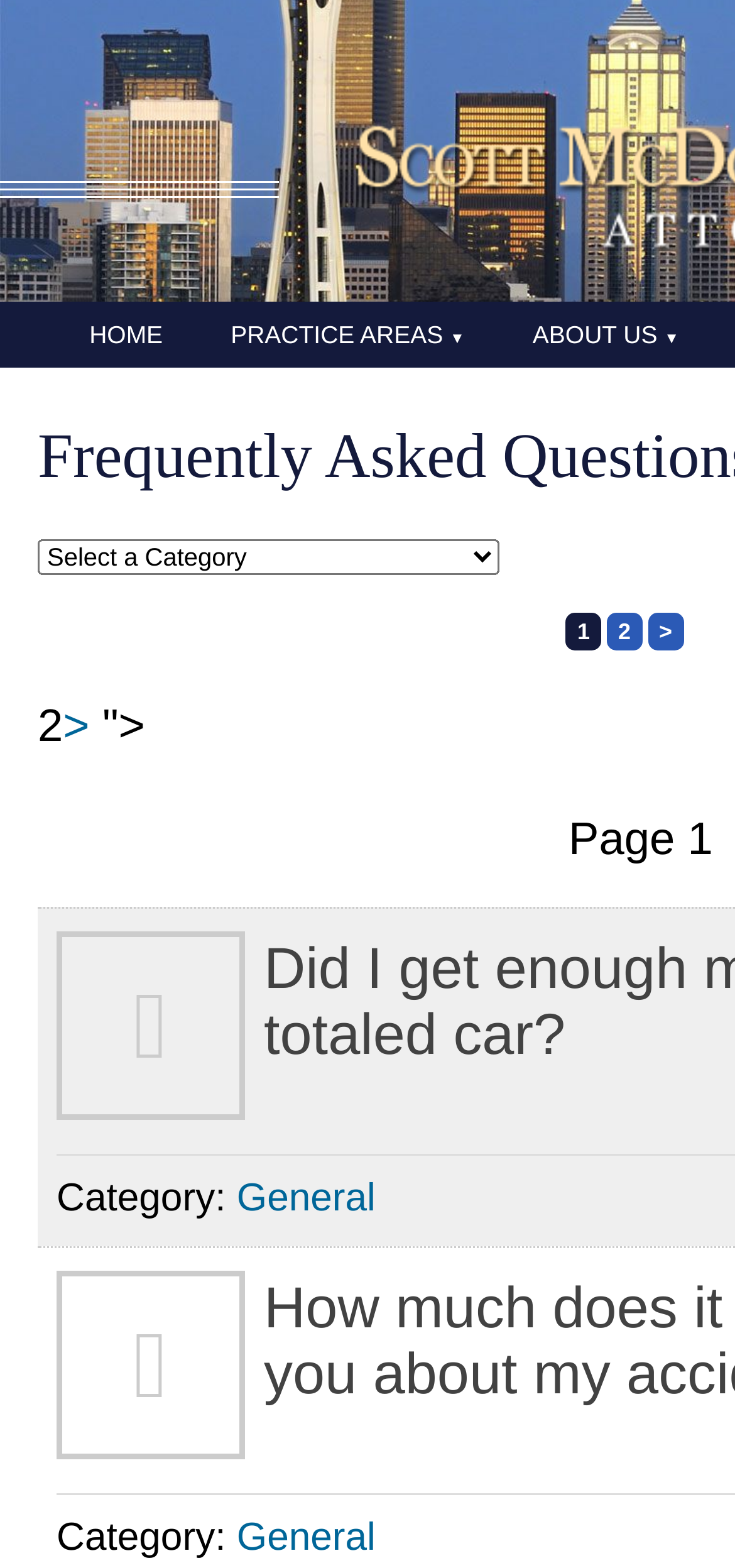What is the first link on the top navigation bar?
Look at the image and respond with a one-word or short phrase answer.

HOME